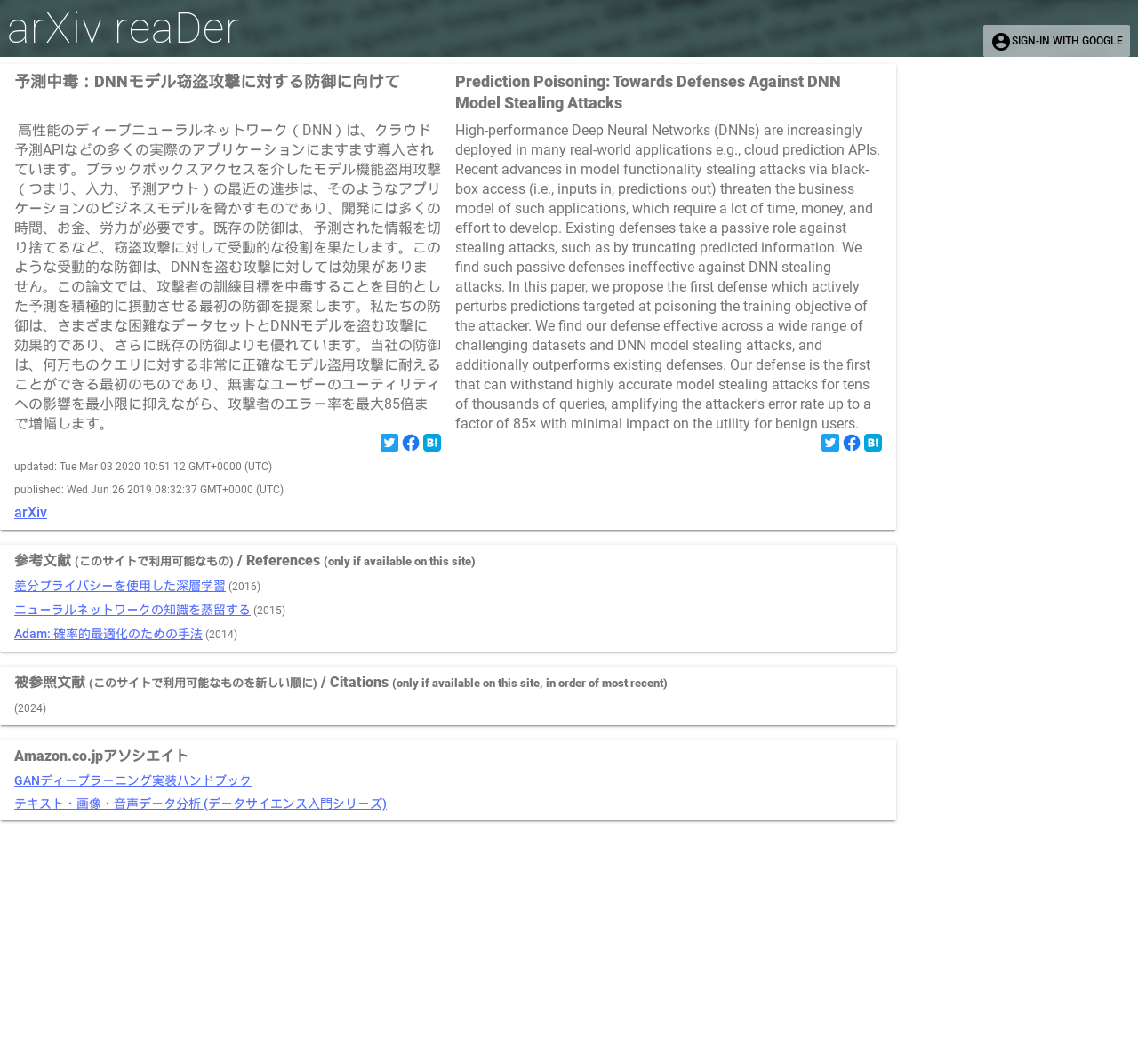Provide a one-word or short-phrase response to the question:
What is the title of the paper?

Prediction Poisoning